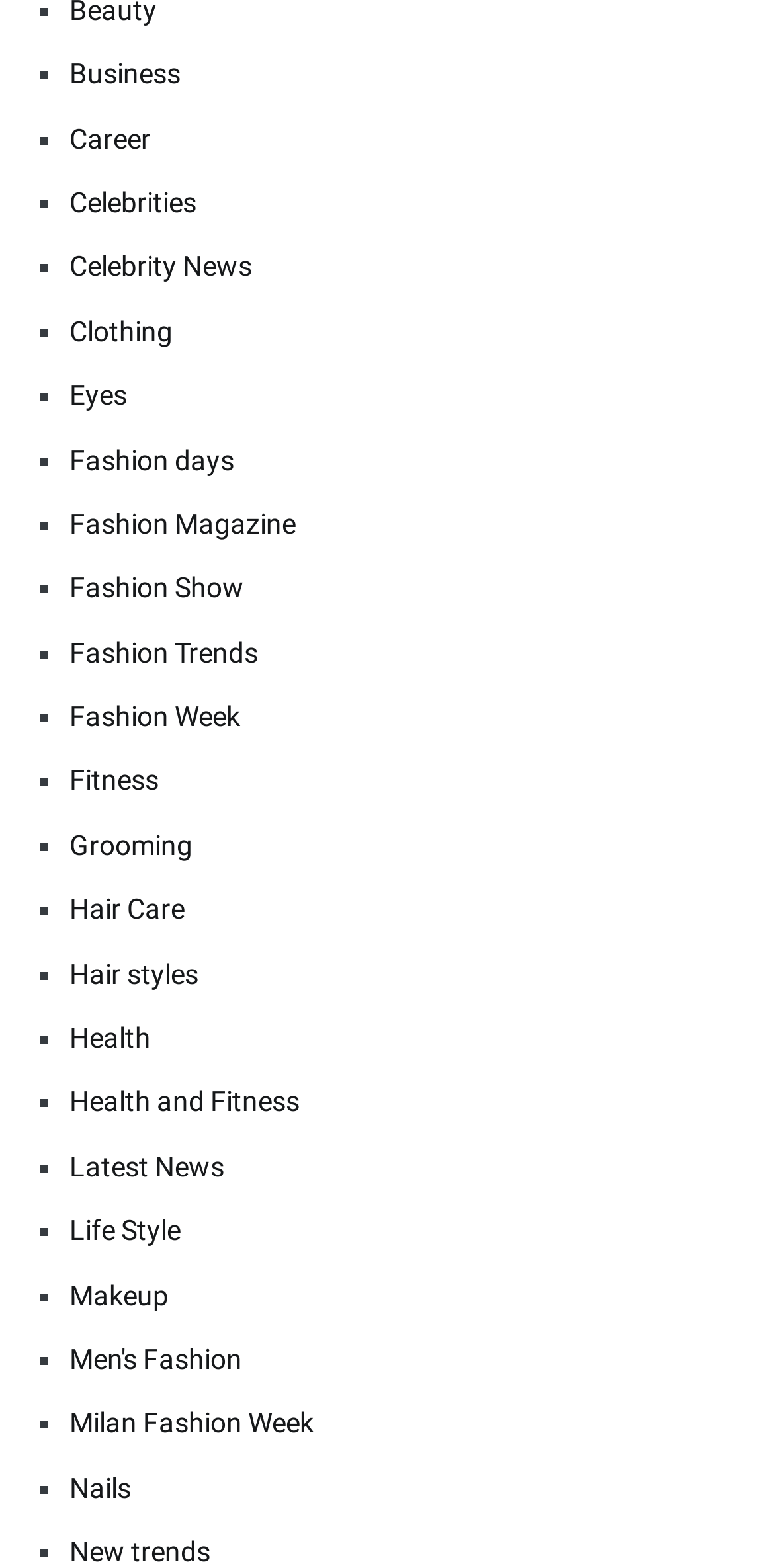Is there a category for 'Sports' on this webpage?
Refer to the image and offer an in-depth and detailed answer to the question.

I searched through the links on the webpage and did not find a link labeled 'Sports', which indicates that it is not a category on this webpage.